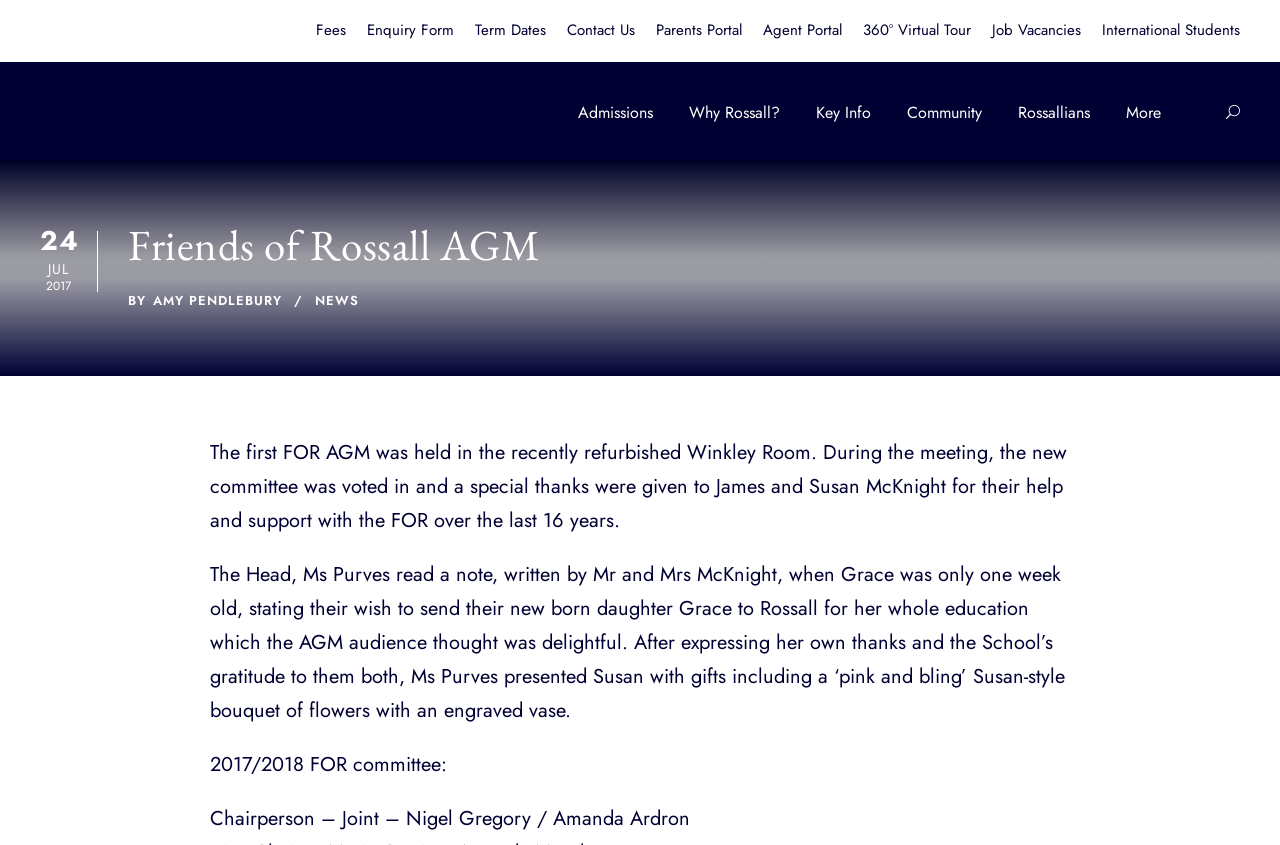Give a short answer to this question using one word or a phrase:
What is the name of the room where the AGM was held?

Winkley Room